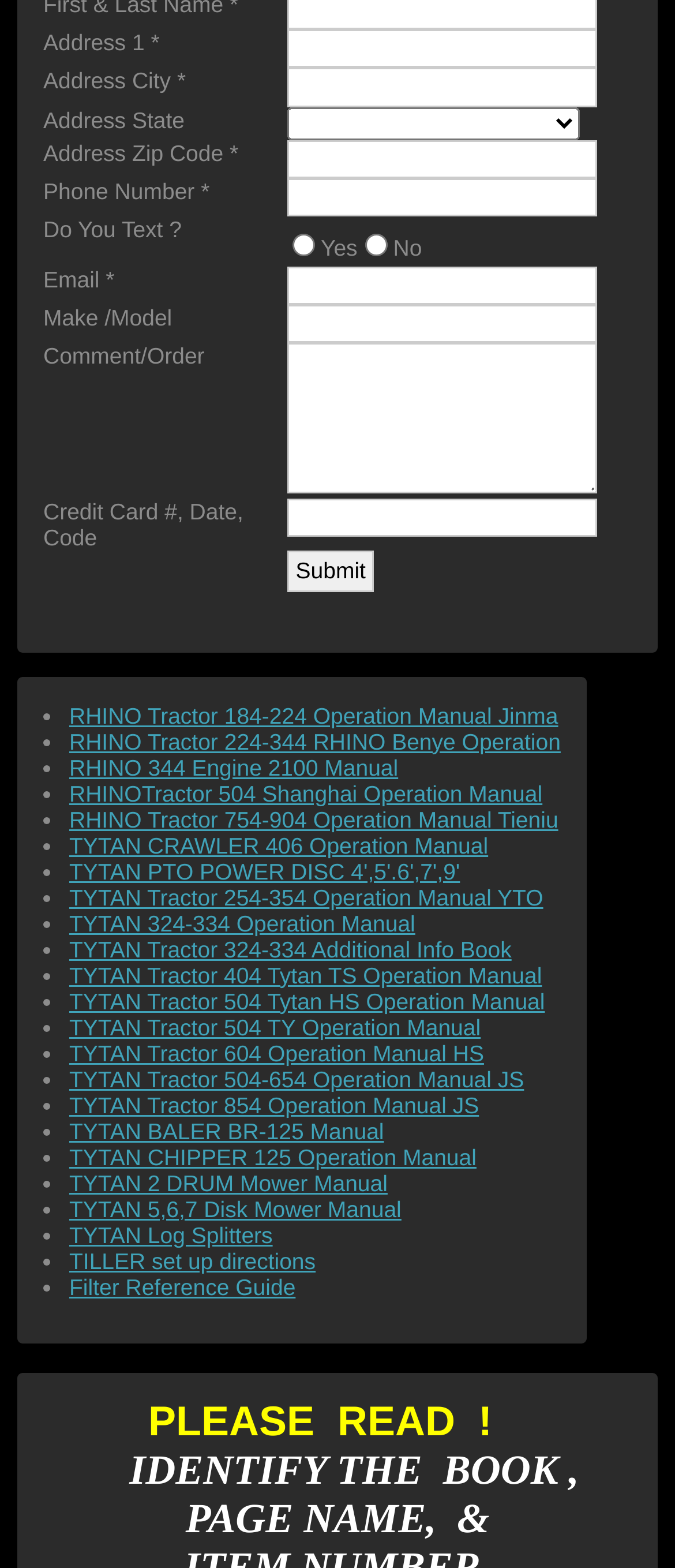Answer in one word or a short phrase: 
What is the purpose of the form on this webpage?

To submit order information